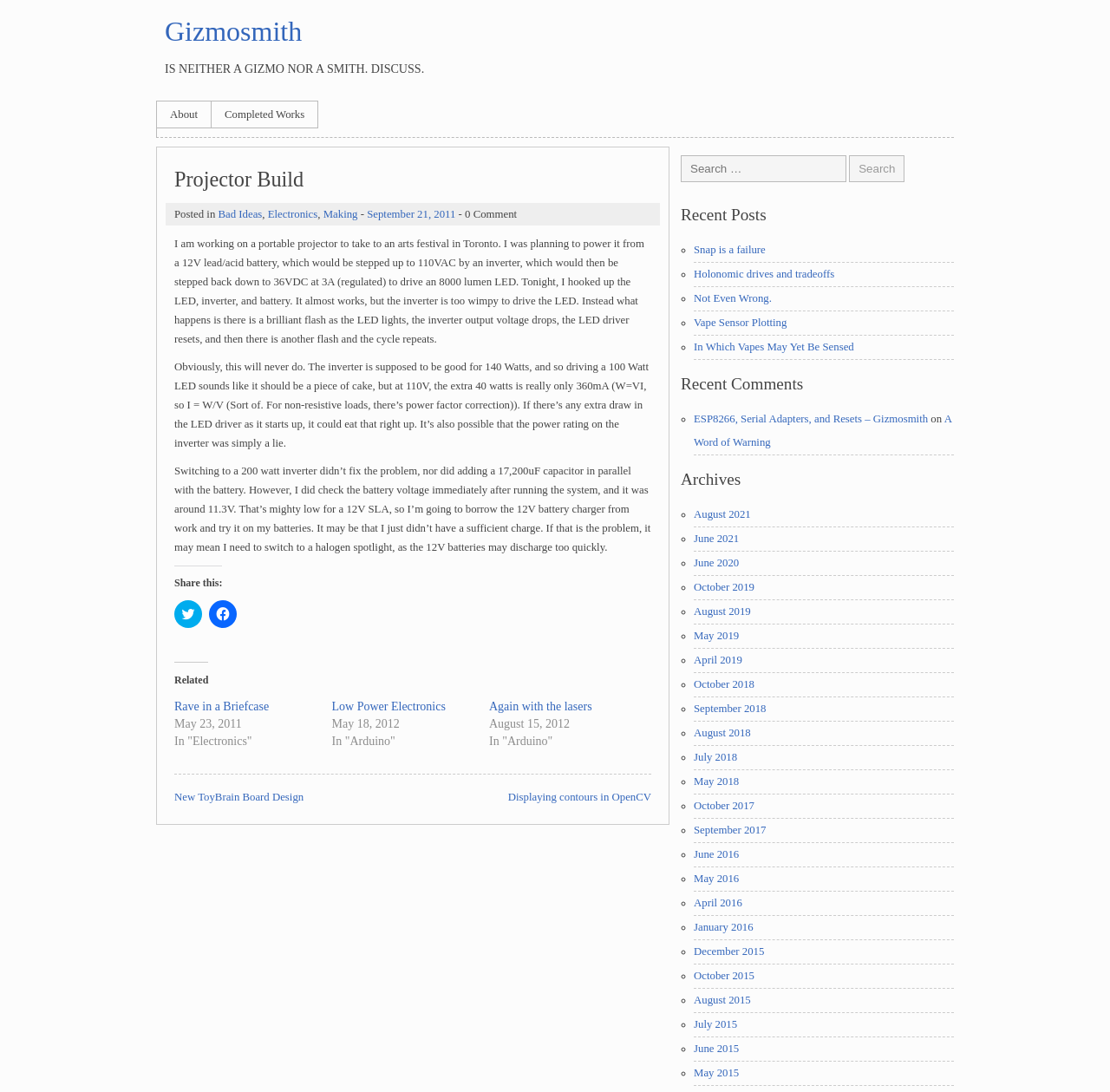Locate the bounding box of the user interface element based on this description: "September 21, 2011".

[0.331, 0.191, 0.41, 0.202]